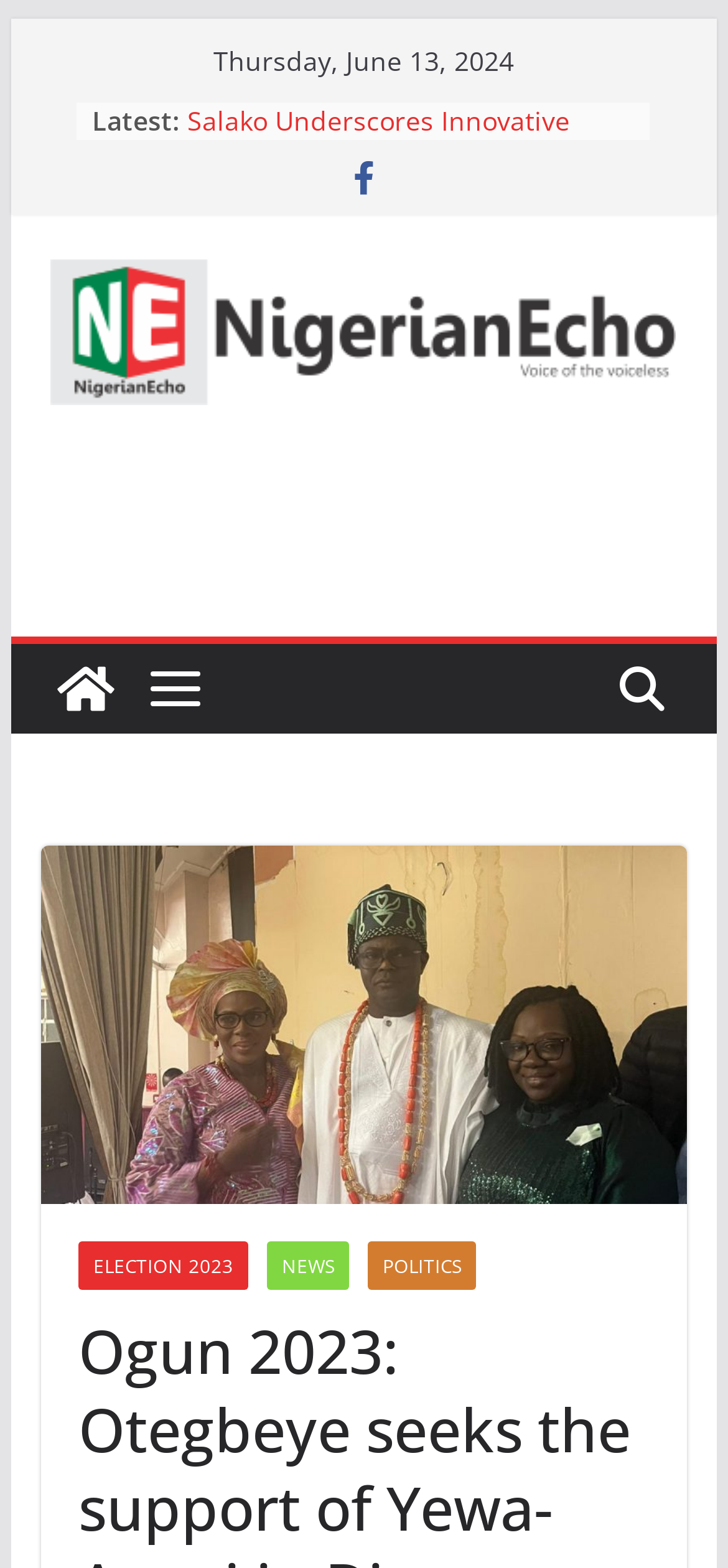Respond to the question below with a single word or phrase:
How many list markers are present on the webpage?

5